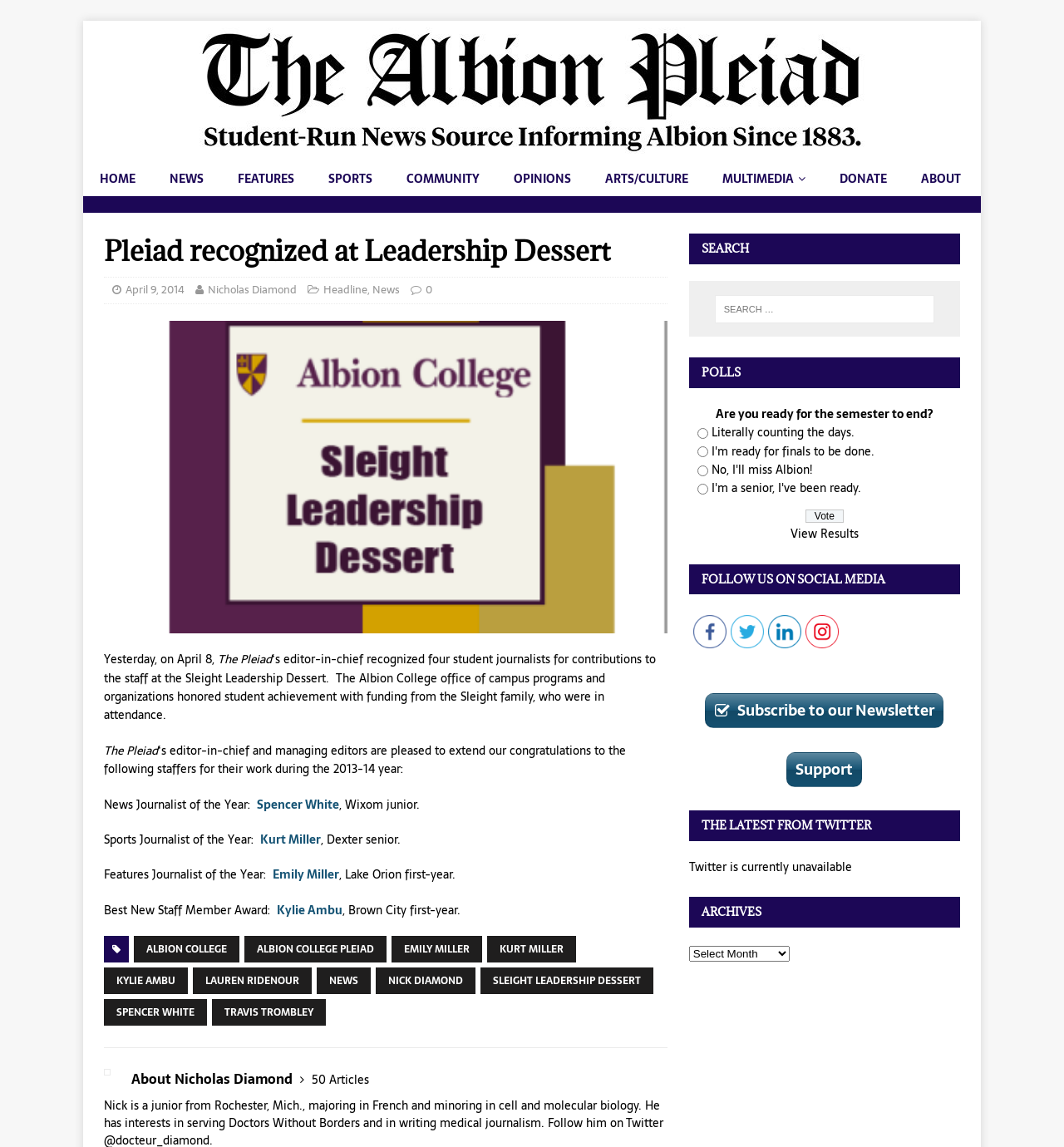Look at the image and answer the question in detail:
How many student journalists were recognized?

I found the answer by reading the article on the webpage, which states 'The Pleiad's editor-in-chief recognized four student journalists for contributions to the staff at the Sleight Leadership Dessert.' The number of student journalists recognized is four.